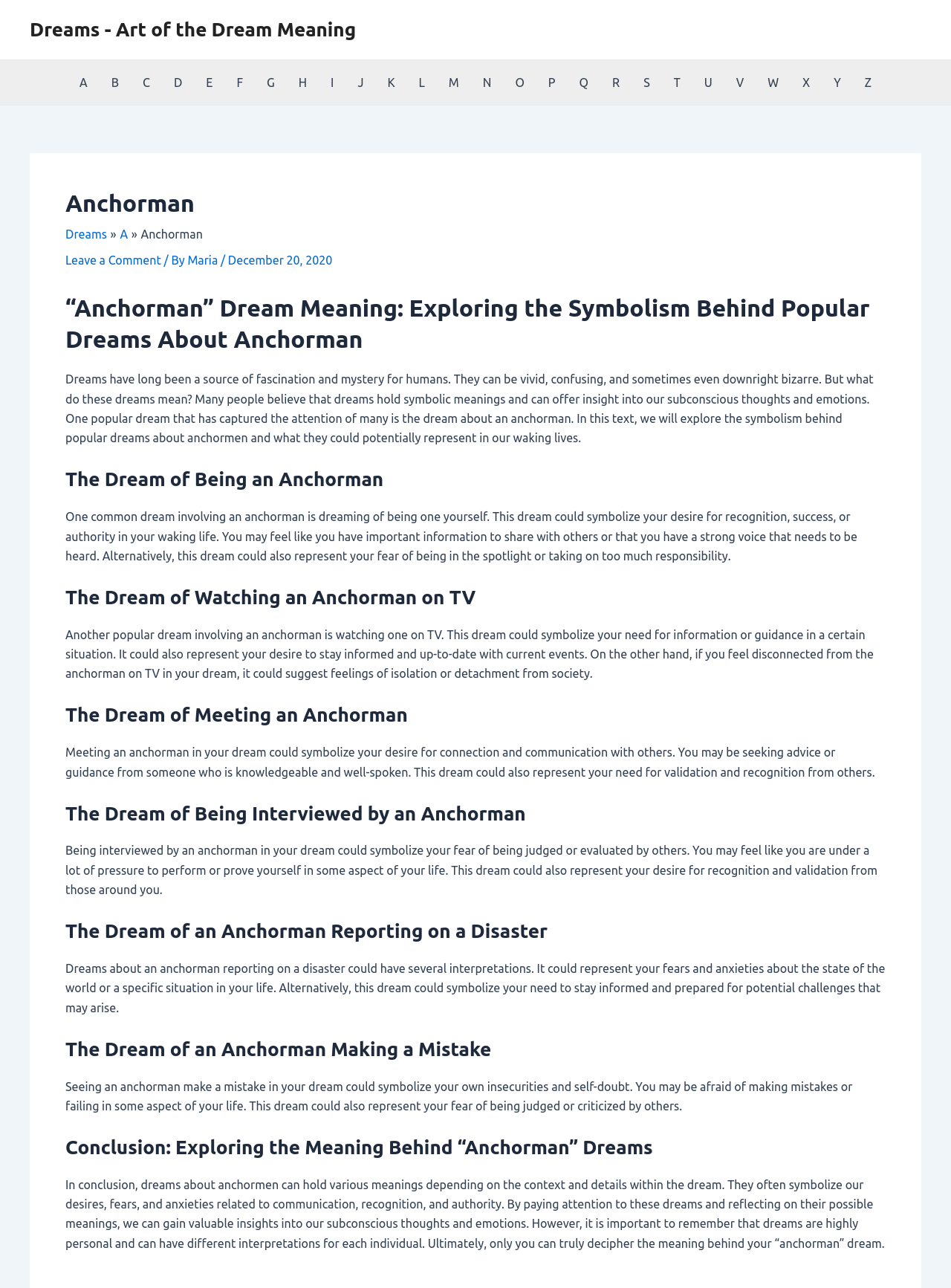How many types of anchorman dreams are discussed in the article?
Can you provide a detailed and comprehensive answer to the question?

The article discusses different types of anchorman dreams, which are: being an anchorman, watching an anchorman on TV, meeting an anchorman, being interviewed by an anchorman, an anchorman reporting on a disaster, and an anchorman making a mistake. There are 6 types of anchorman dreams discussed in the article.